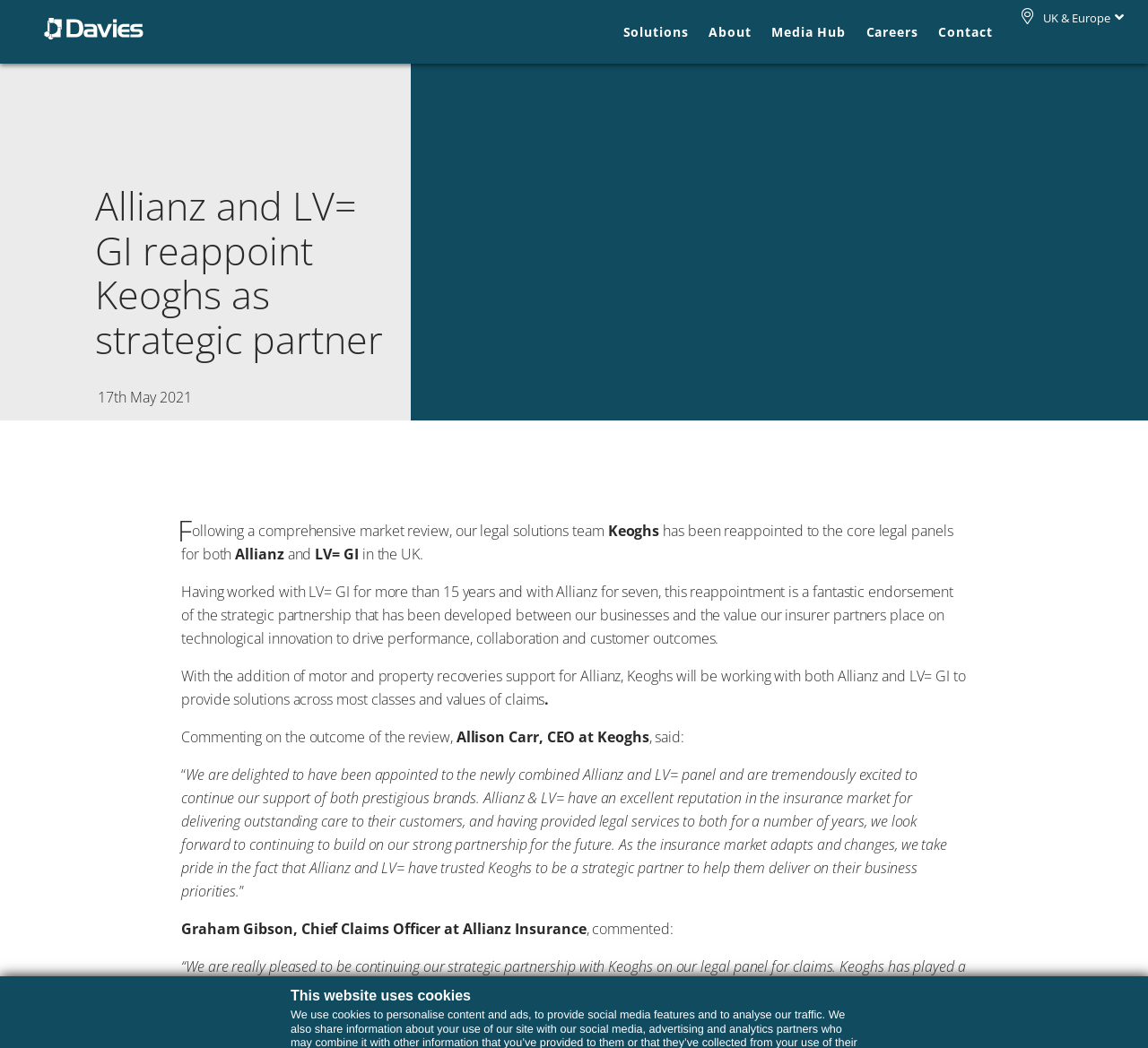Given the element description Contact us, specify the bounding box coordinates of the corresponding UI element in the format (top-left x, top-left y, bottom-right x, bottom-right y). All values must be between 0 and 1.

[0.604, 0.83, 0.661, 0.848]